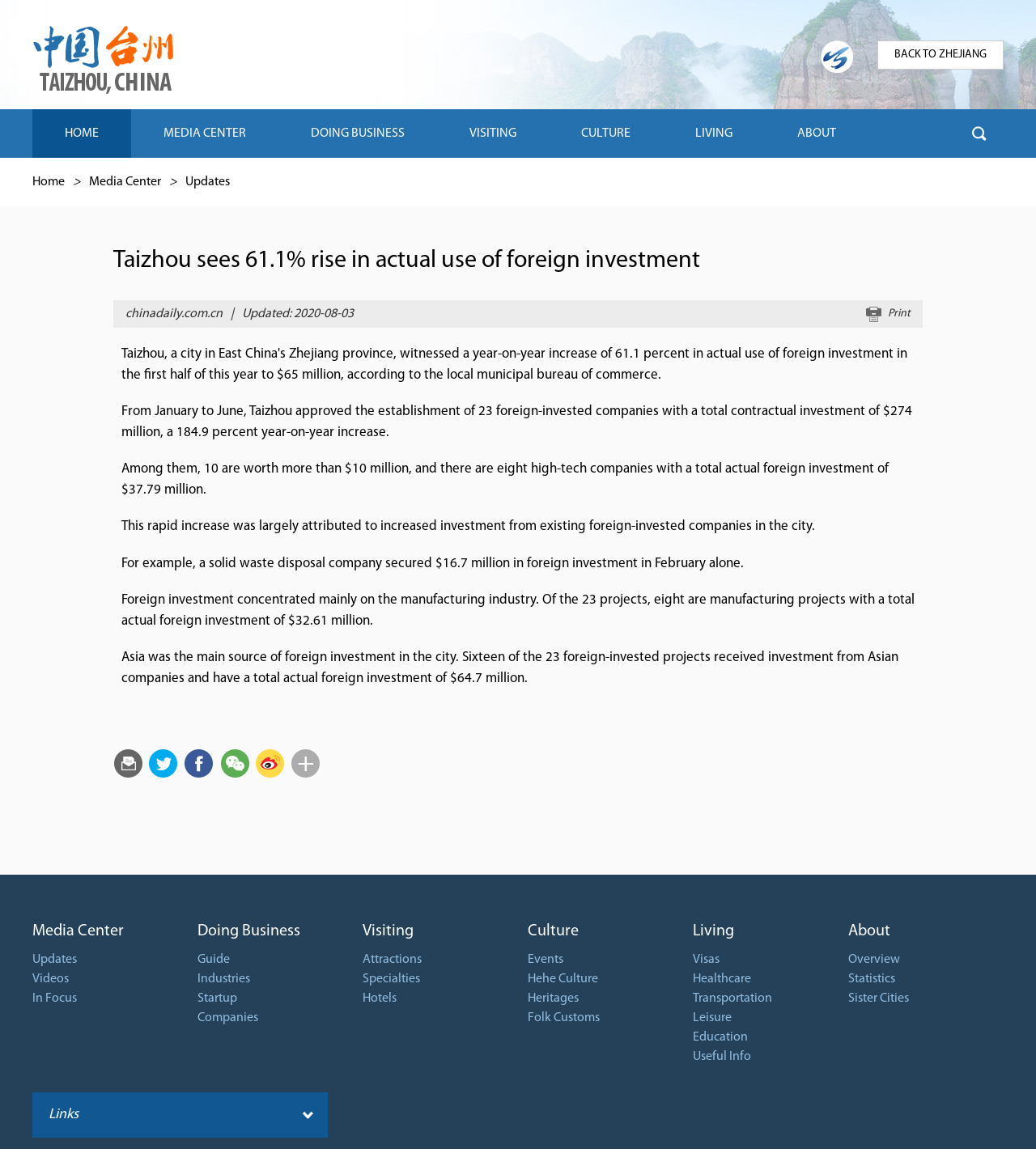Please determine the bounding box coordinates for the UI element described as: "Heritages".

[0.509, 0.863, 0.559, 0.875]